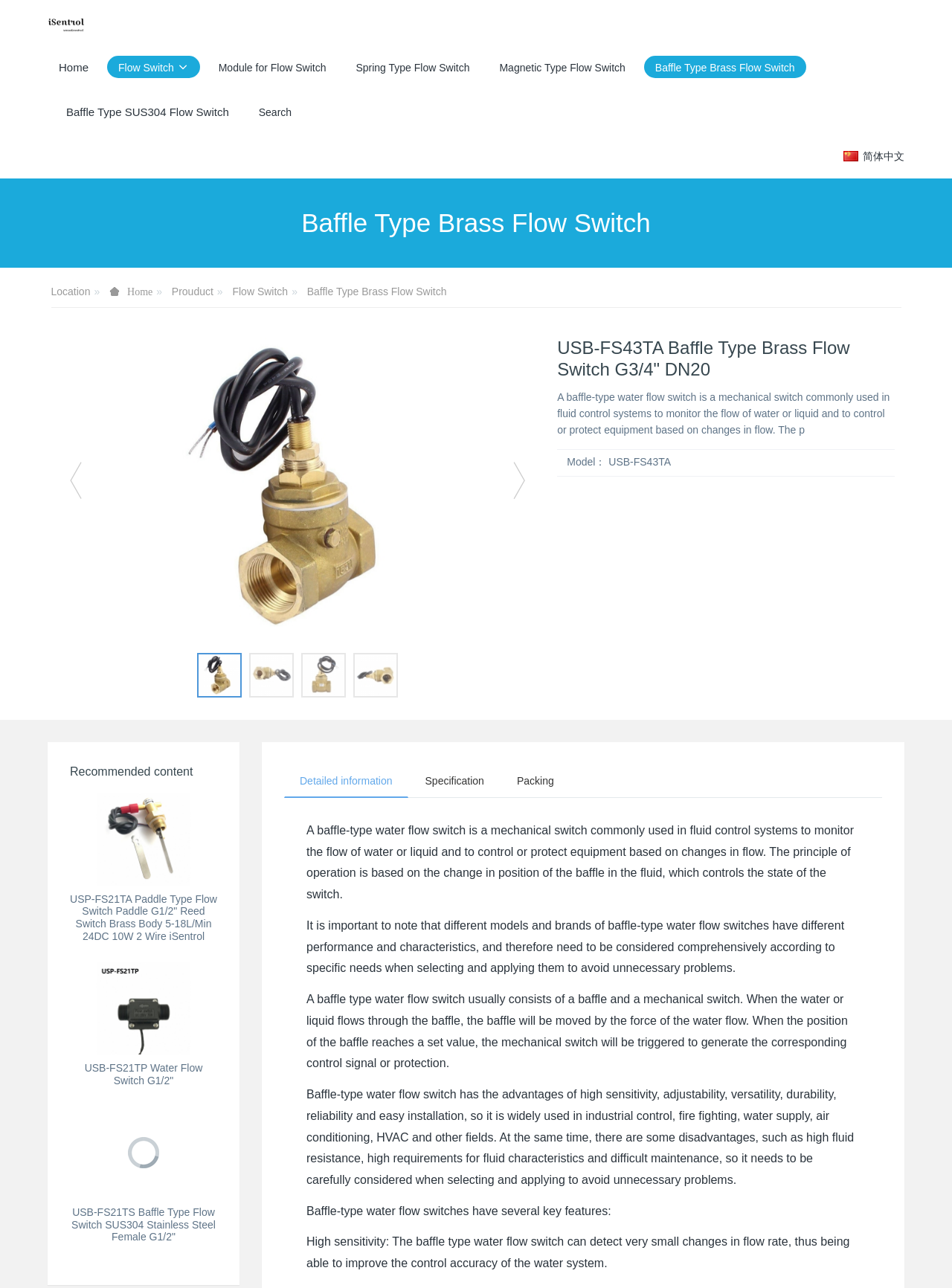Please determine the bounding box coordinates for the UI element described here. Use the format (top-left x, top-left y, bottom-right x, bottom-right y) with values bounded between 0 and 1: Search

[0.26, 0.069, 0.318, 0.104]